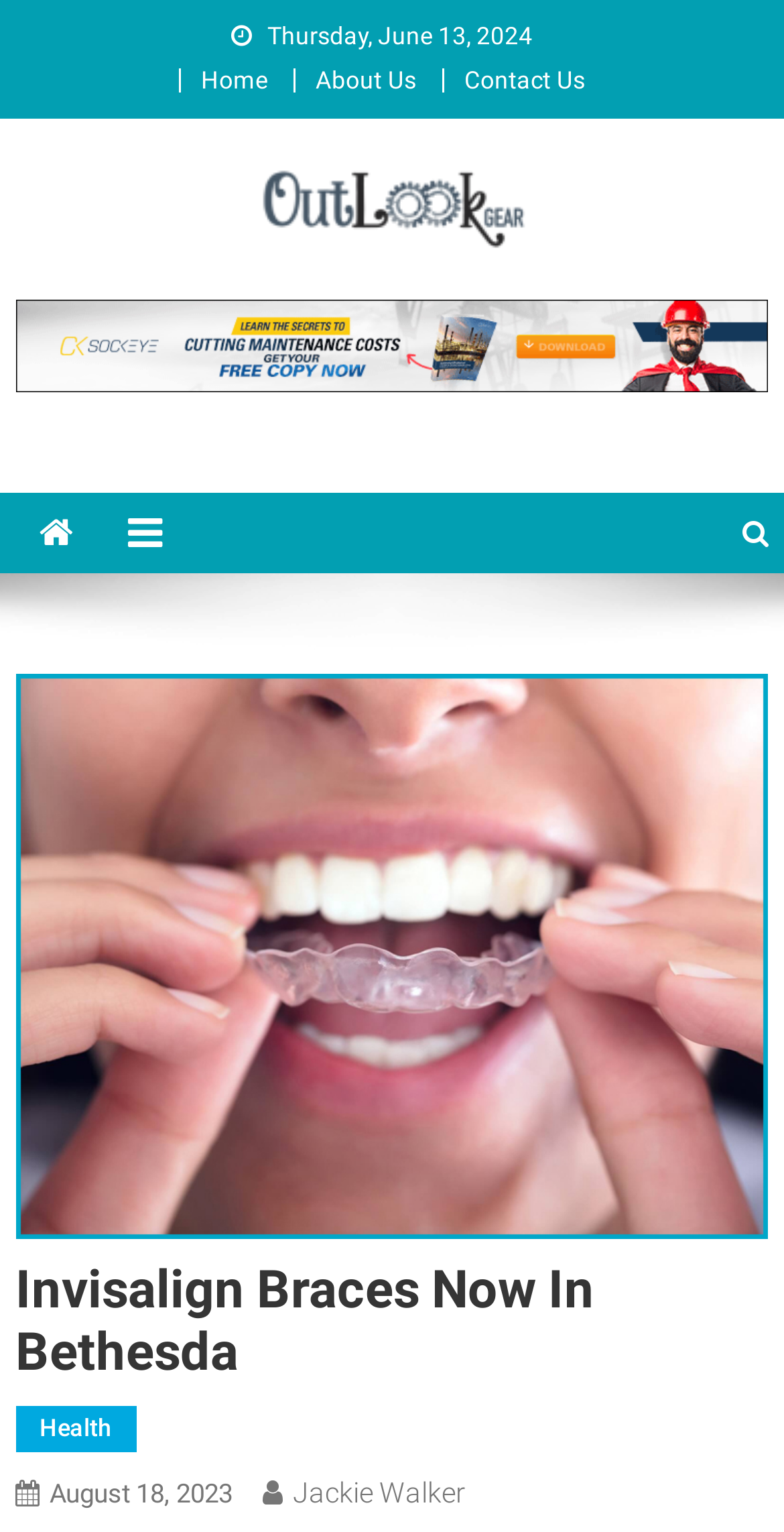Answer the question in a single word or phrase:
Who is the author of the blog post?

Jackie Walker